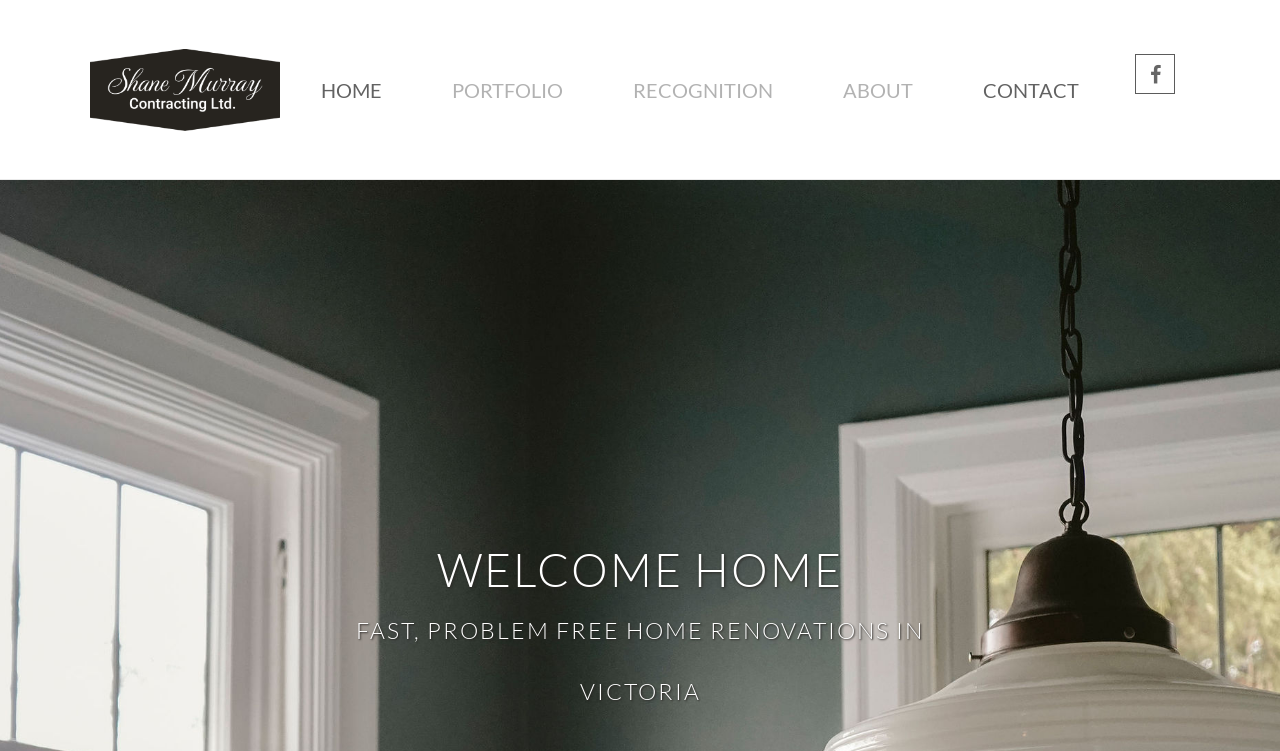Respond with a single word or phrase for the following question: 
How many main navigation links are there?

5